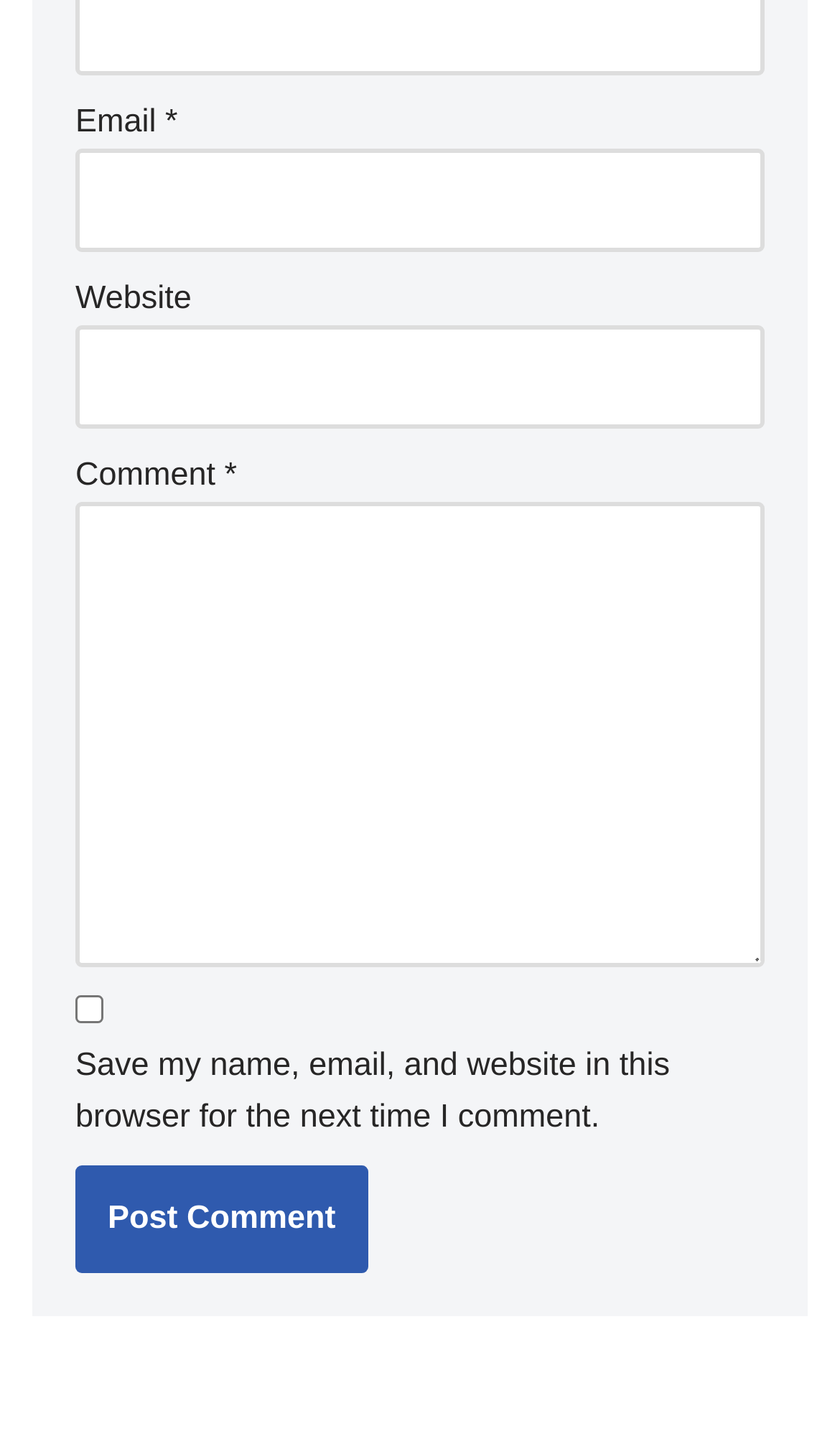Locate the bounding box of the UI element with the following description: "name="submit" value="Post Comment"".

[0.09, 0.848, 0.438, 0.922]